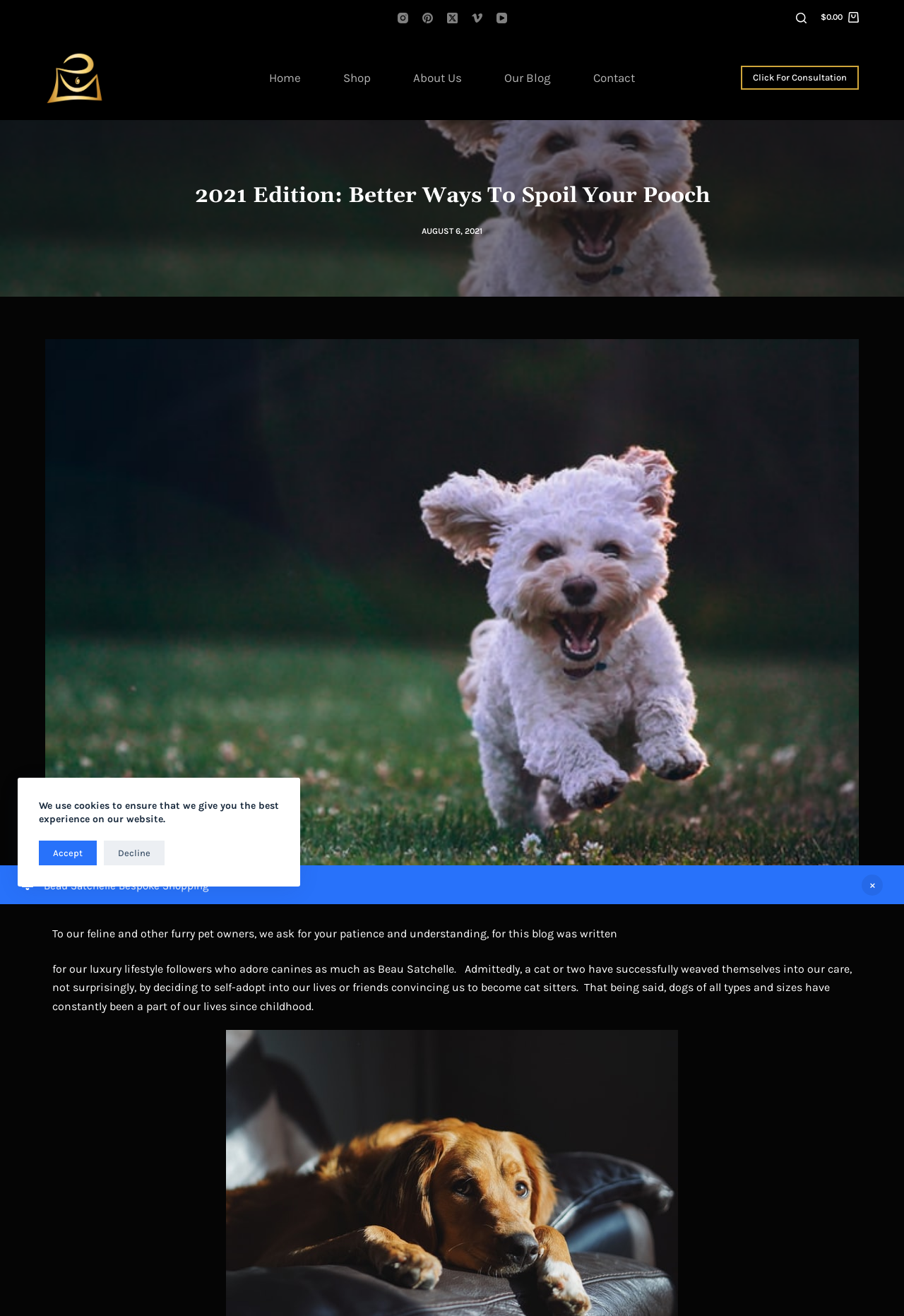What is the text of the webpage's headline?

2021 Edition: Better Ways To Spoil Your Pooch